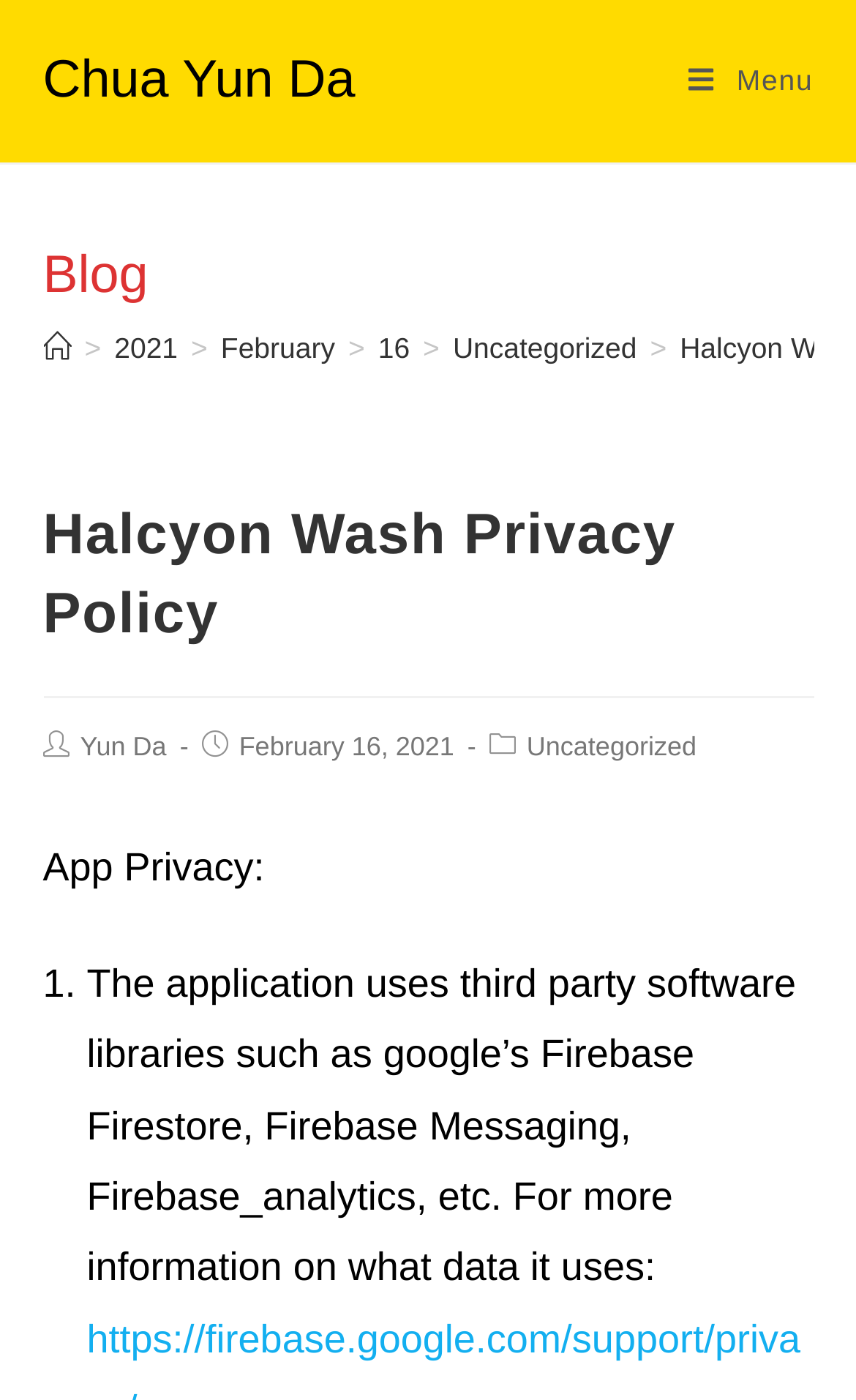Analyze the image and deliver a detailed answer to the question: What is the name of the blog?

I determined the answer by looking at the heading element with the text 'Halcyon Wash Privacy Policy' and inferred that 'Halcyon Wash' is the name of the blog.